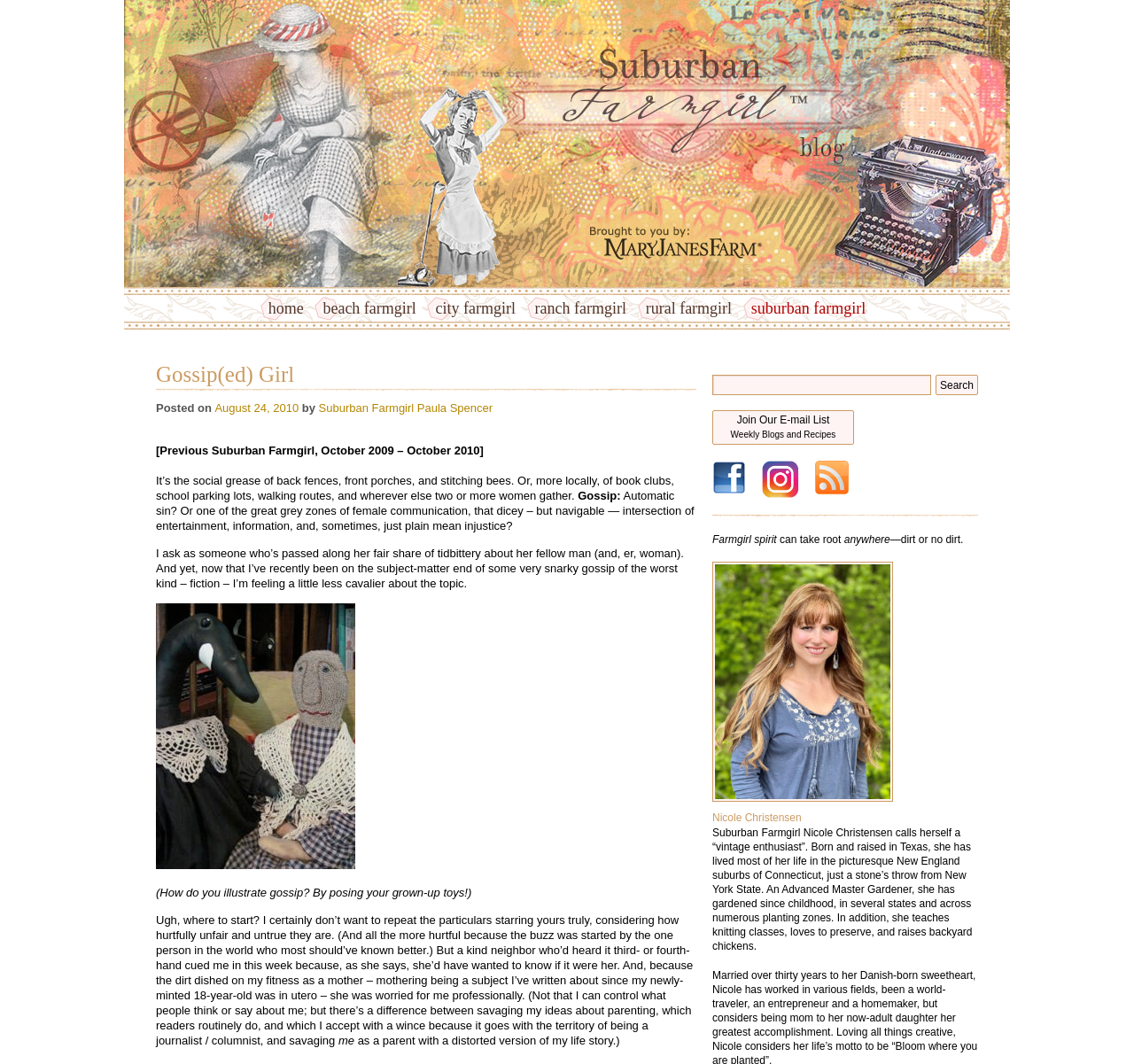What is the author's name?
Please provide a comprehensive answer based on the contents of the image.

The author's name can be found in the heading element with the text 'Nicole Christensen' which is located at the bottom of the webpage, along with a brief description of the author.